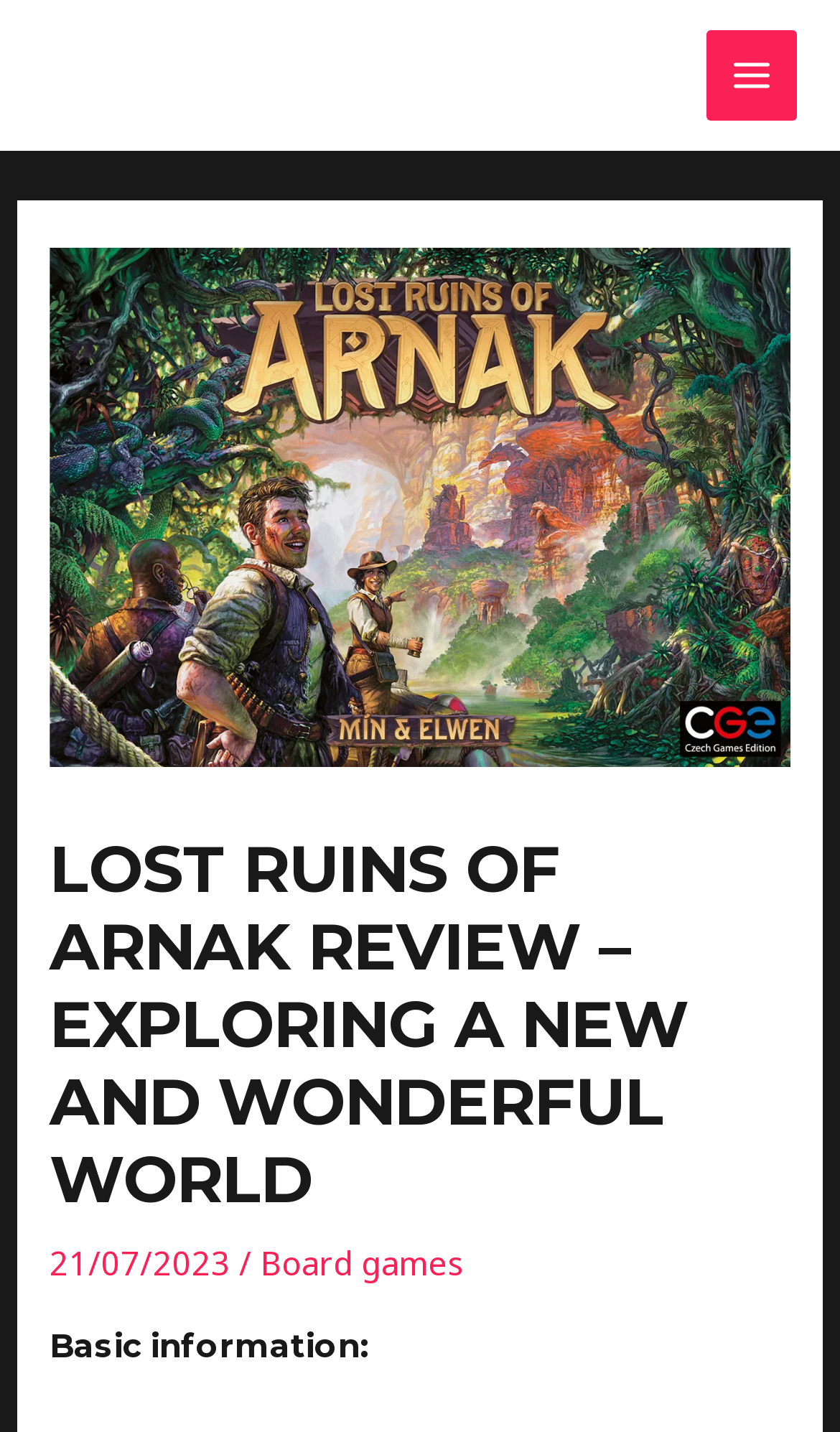What is the purpose of the 'MAIN MENU' button?
Give a thorough and detailed response to the question.

The 'MAIN MENU' button is likely used to navigate to the main menu of the website, allowing users to access other sections or pages of the website.